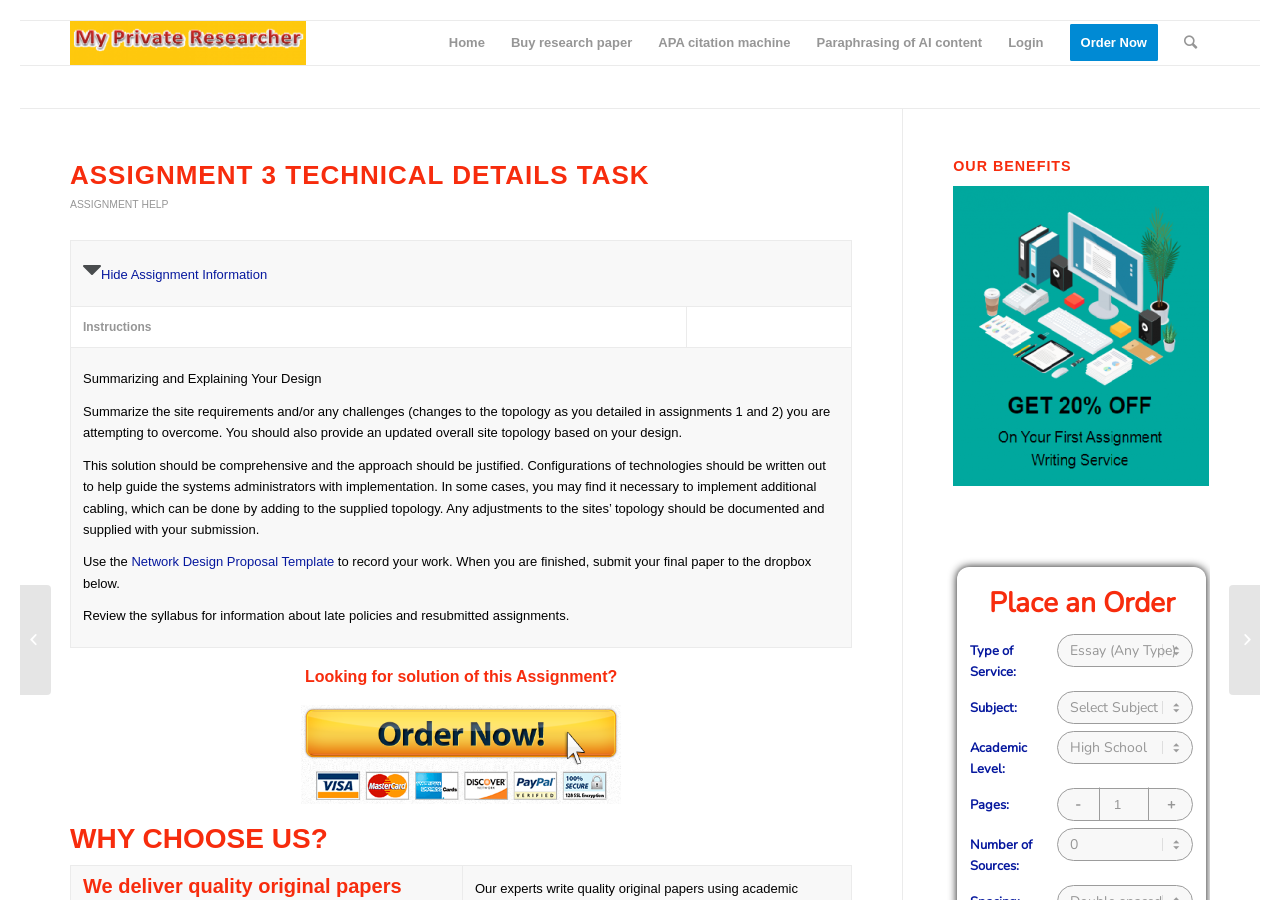What is the minimum number of pages that can be ordered?
Please respond to the question thoroughly and include all relevant details.

The minimum number of pages that can be ordered can be found in the spinbutton element with the value '1', which is located in the 'Pages:' row of the table.